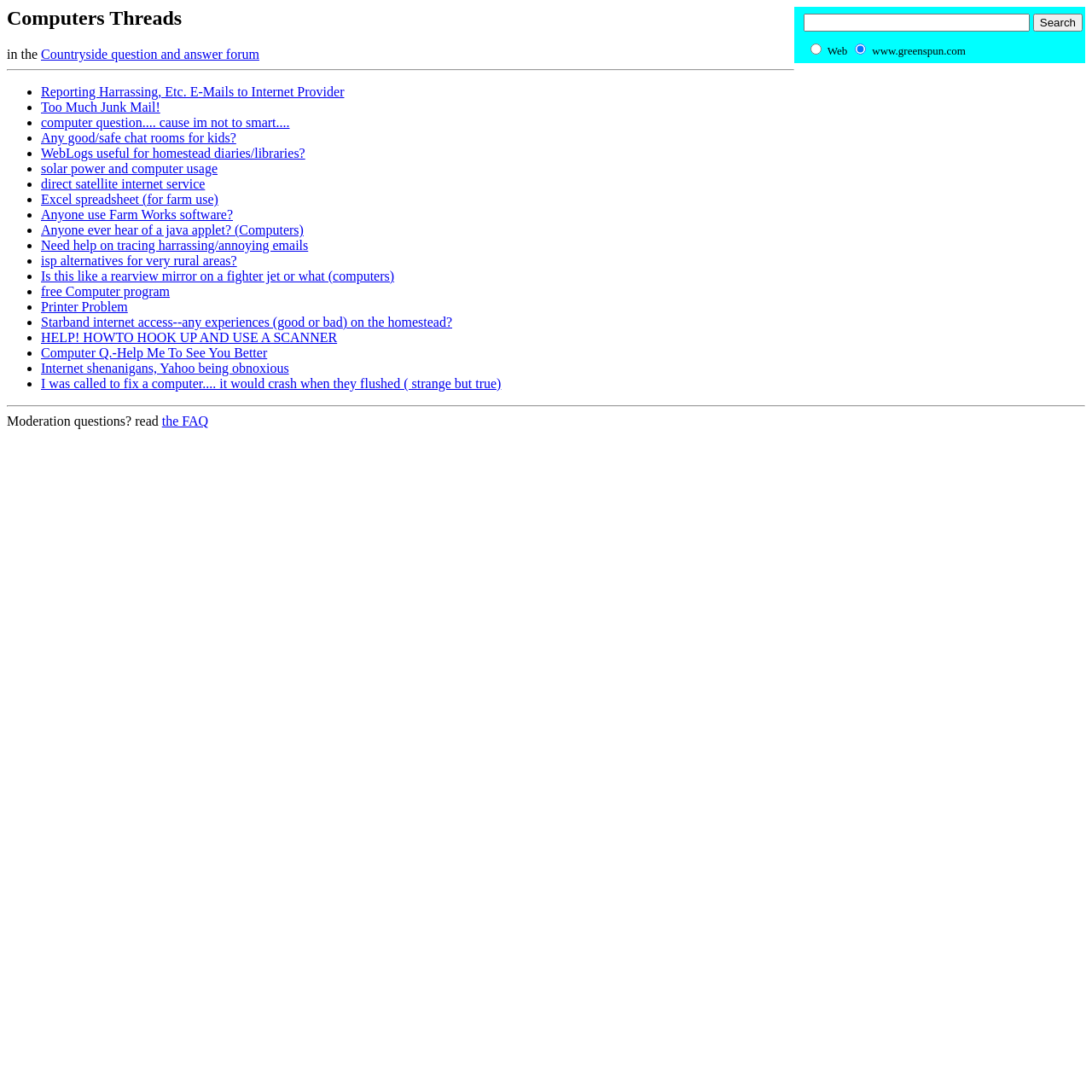Locate the bounding box coordinates of the area where you should click to accomplish the instruction: "Search the Web".

[0.736, 0.035, 0.887, 0.055]